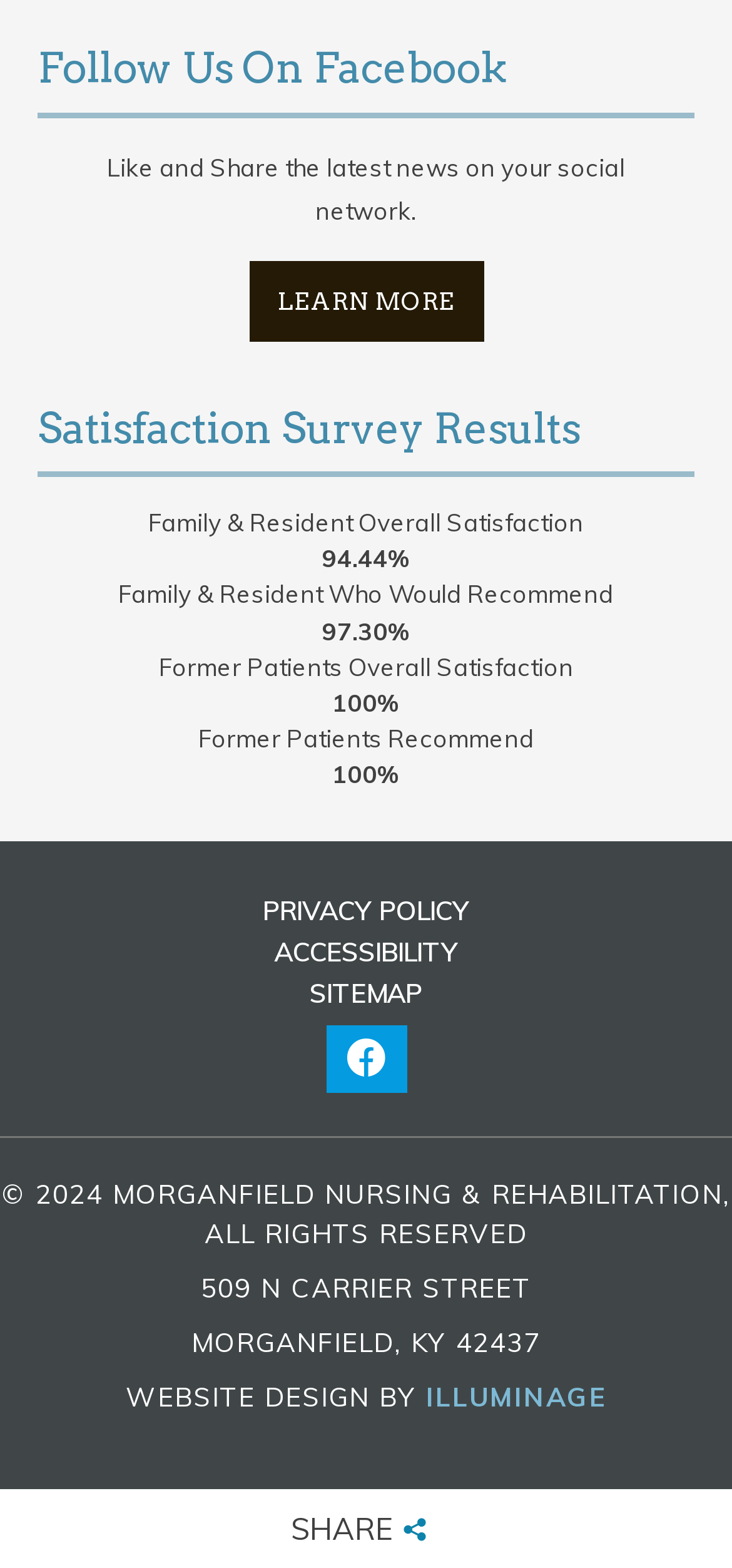Please predict the bounding box coordinates of the element's region where a click is necessary to complete the following instruction: "Visit SITEMAP". The coordinates should be represented by four float numbers between 0 and 1, i.e., [left, top, right, bottom].

[0.423, 0.623, 0.577, 0.644]